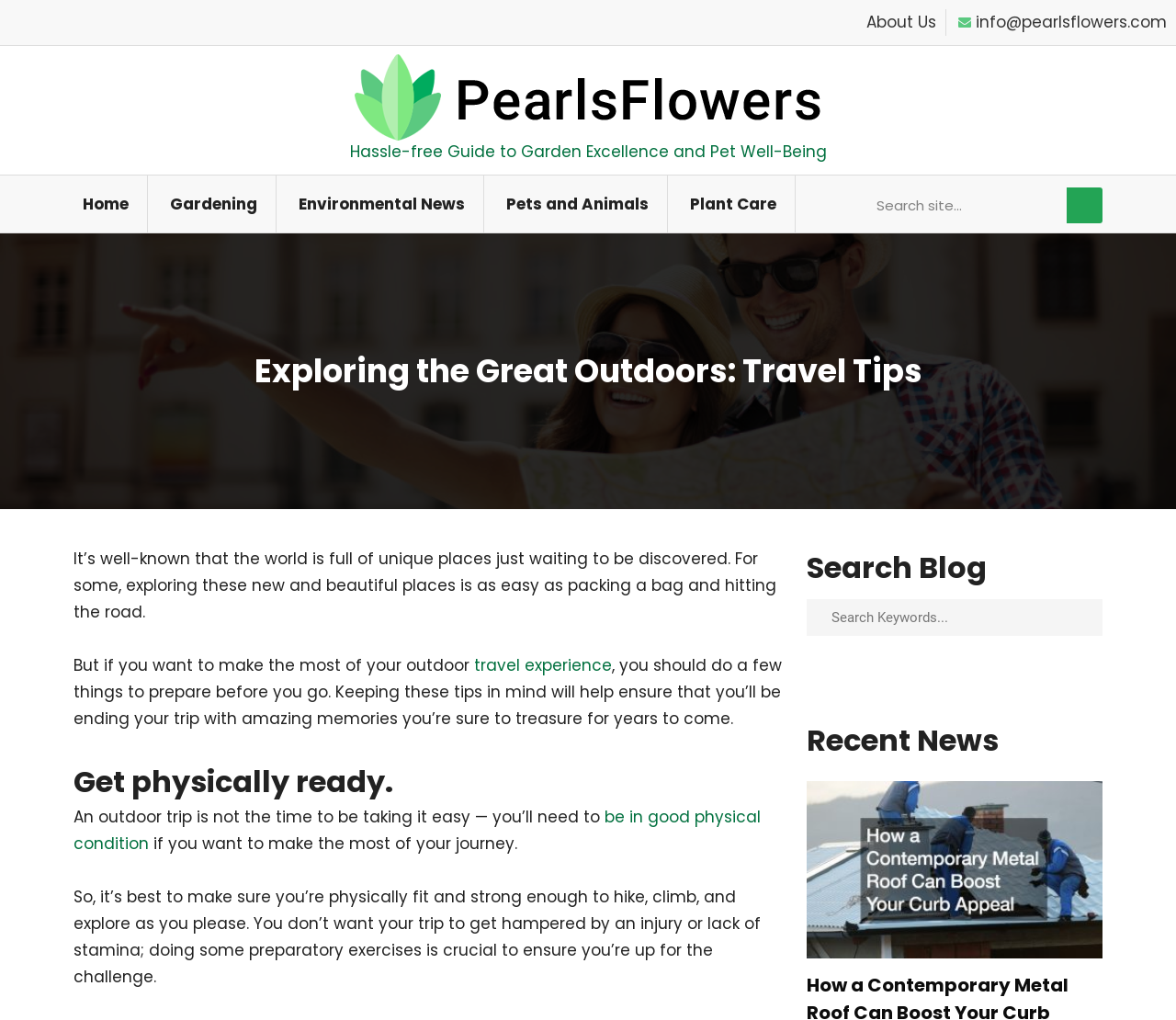Please specify the bounding box coordinates of the clickable region to carry out the following instruction: "Search for something". The coordinates should be four float numbers between 0 and 1, in the format [left, top, right, bottom].

[0.735, 0.184, 0.937, 0.219]